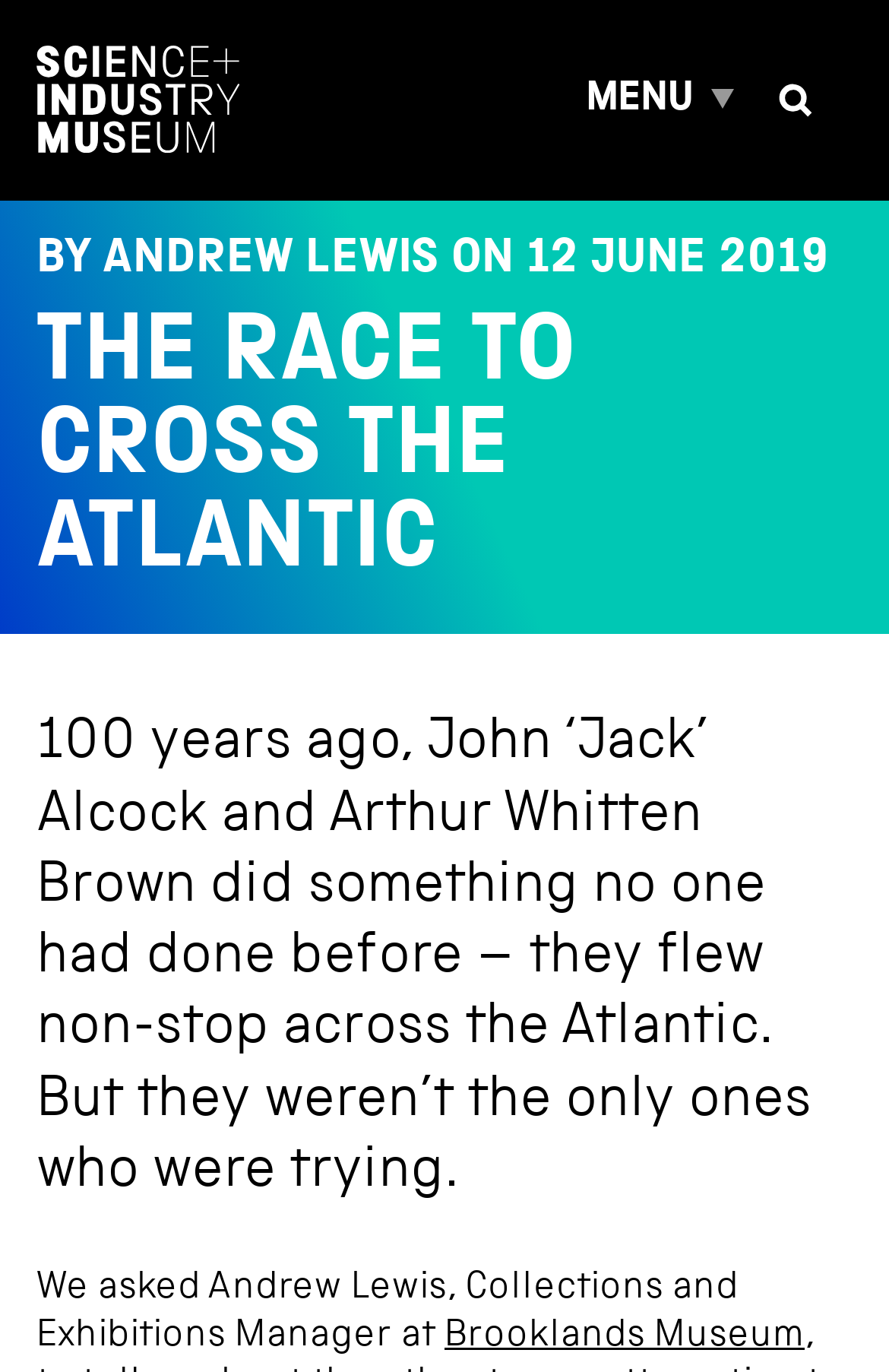Find the bounding box coordinates for the UI element whose description is: "Home". The coordinates should be four float numbers between 0 and 1, in the format [left, top, right, bottom].

[0.041, 0.0, 0.27, 0.146]